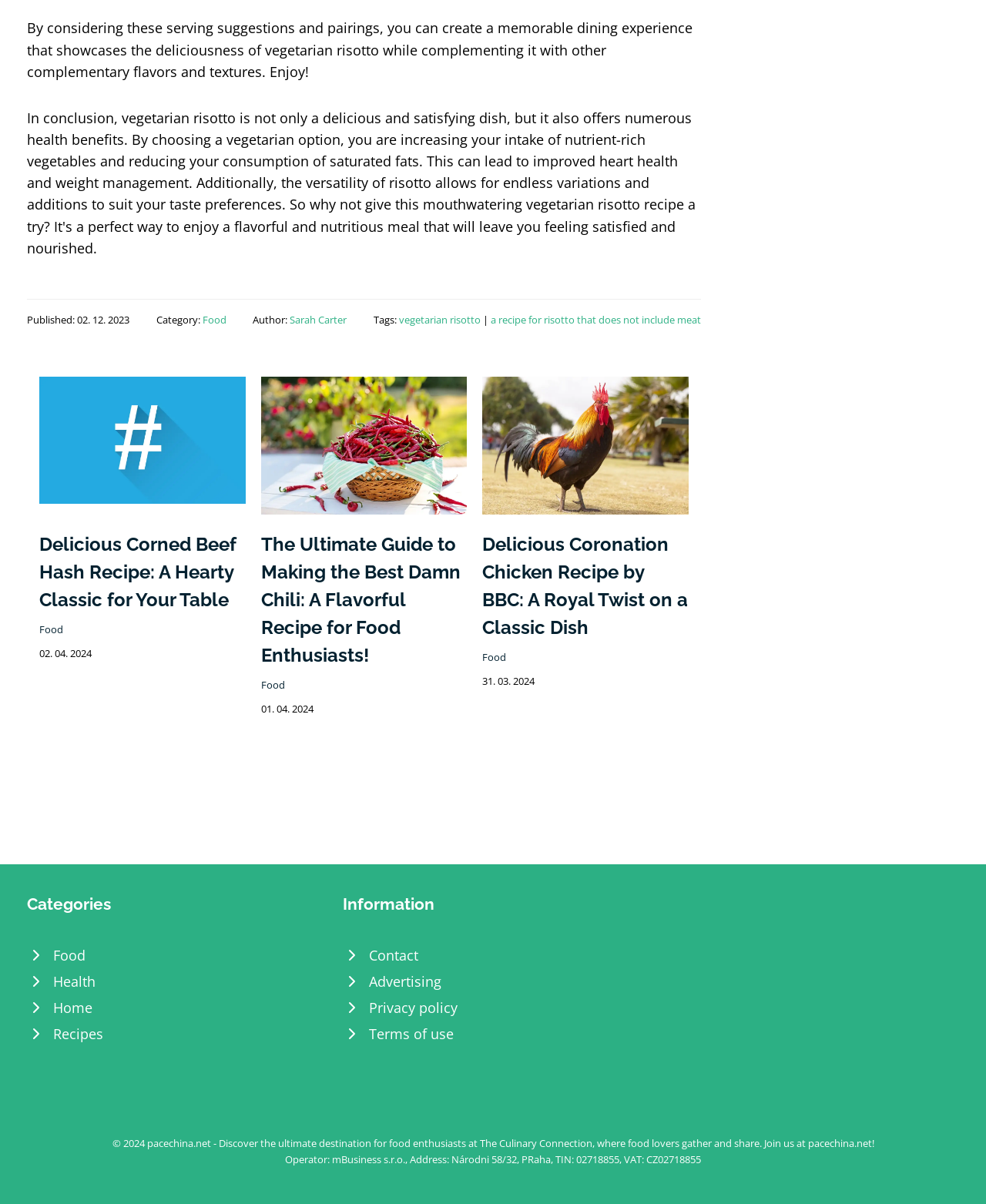What is the date of publication of the article 'The Ultimate Guide to Making the Best Damn Chili: A Flavorful Recipe for Food Enthusiasts!'?
Based on the image, respond with a single word or phrase.

01. 04. 2024